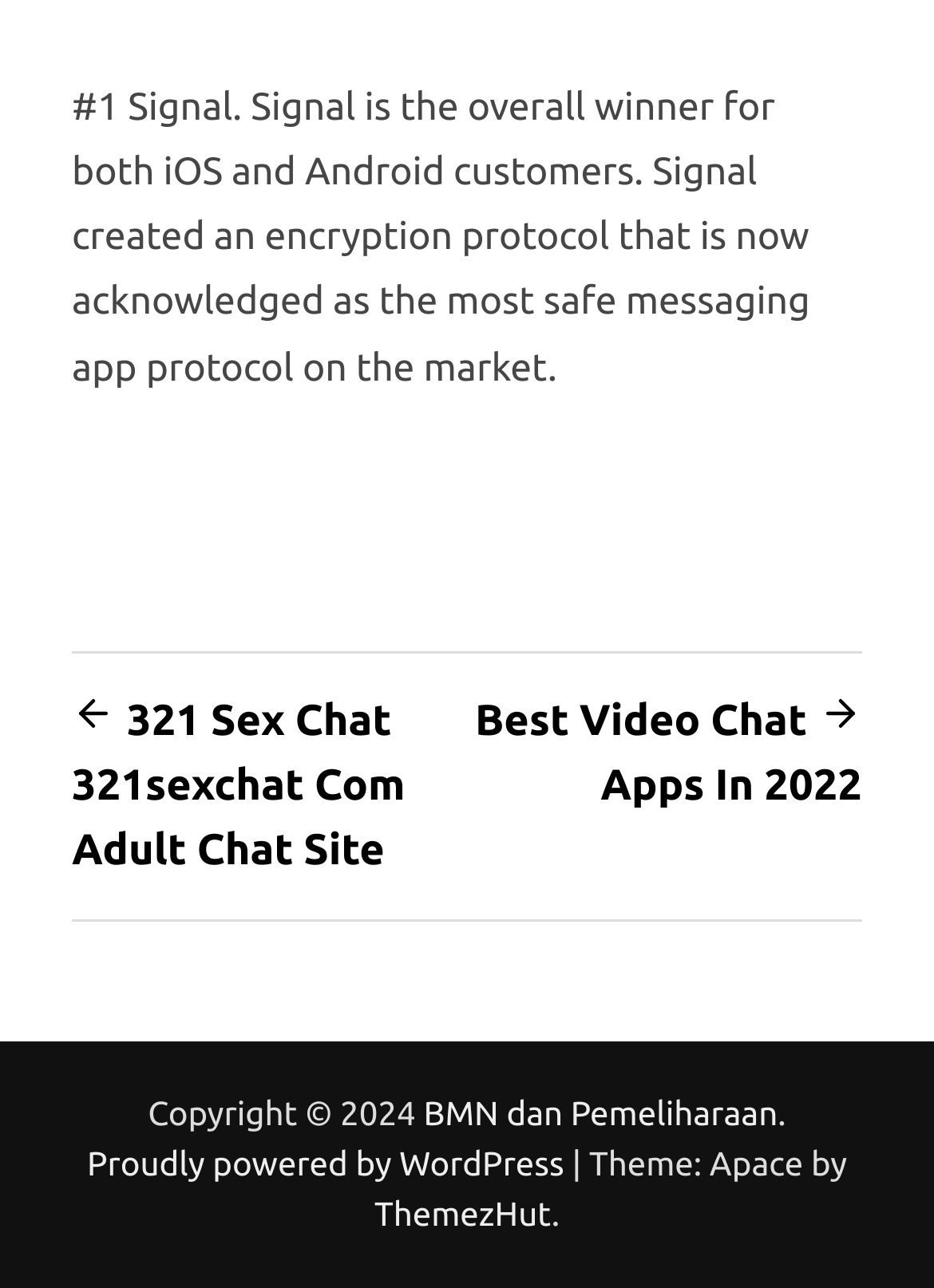Determine the bounding box for the described HTML element: "BMN dan Pemeliharaan". Ensure the coordinates are four float numbers between 0 and 1 in the format [left, top, right, bottom].

[0.453, 0.849, 0.833, 0.879]